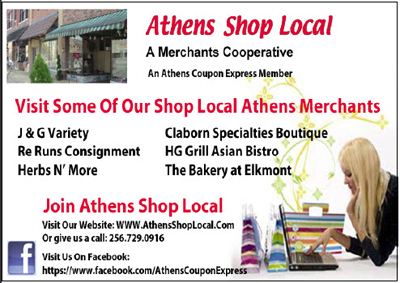What social media platform is provided for customers to connect?
Using the image provided, answer with just one word or phrase.

Facebook